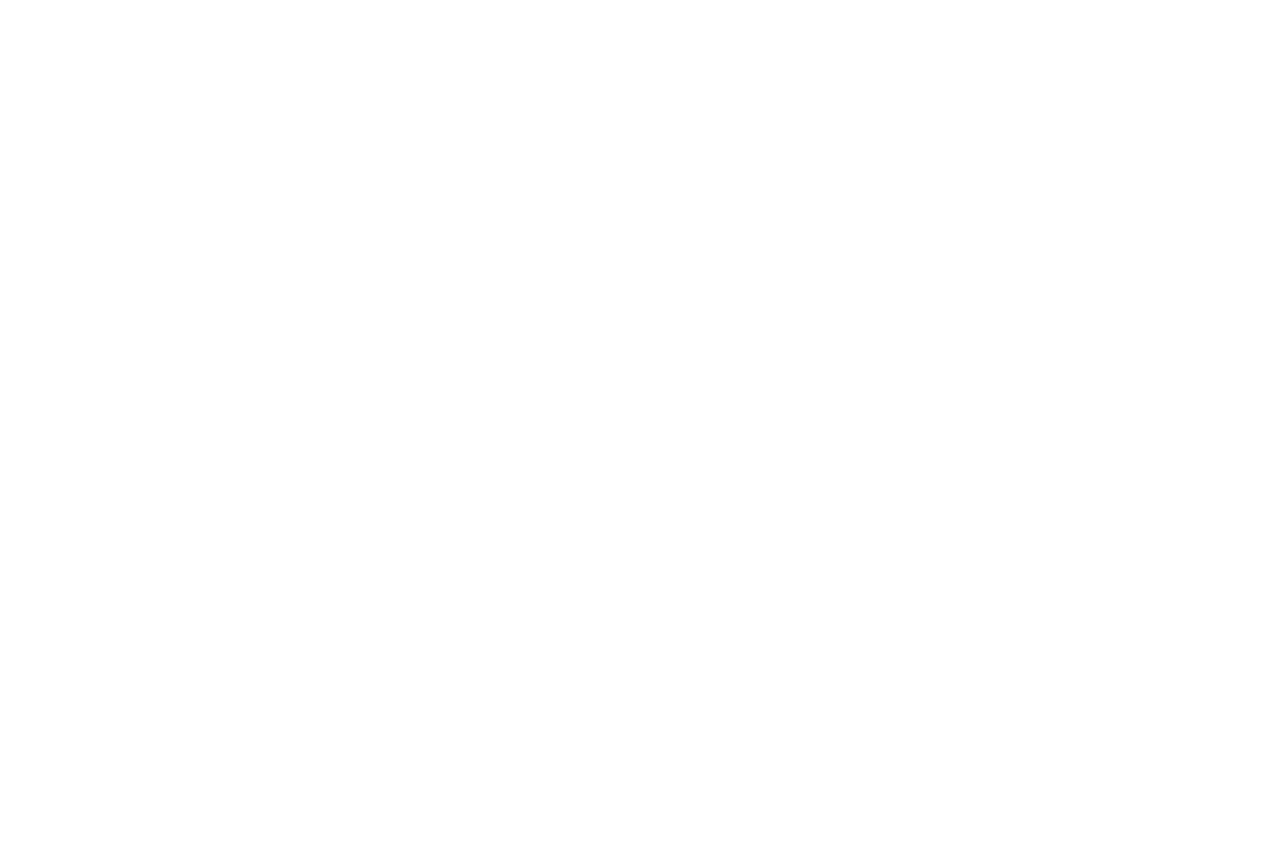Determine the coordinates of the bounding box for the clickable area needed to execute this instruction: "Get directions to the Gainesville office".

[0.062, 0.208, 0.15, 0.232]